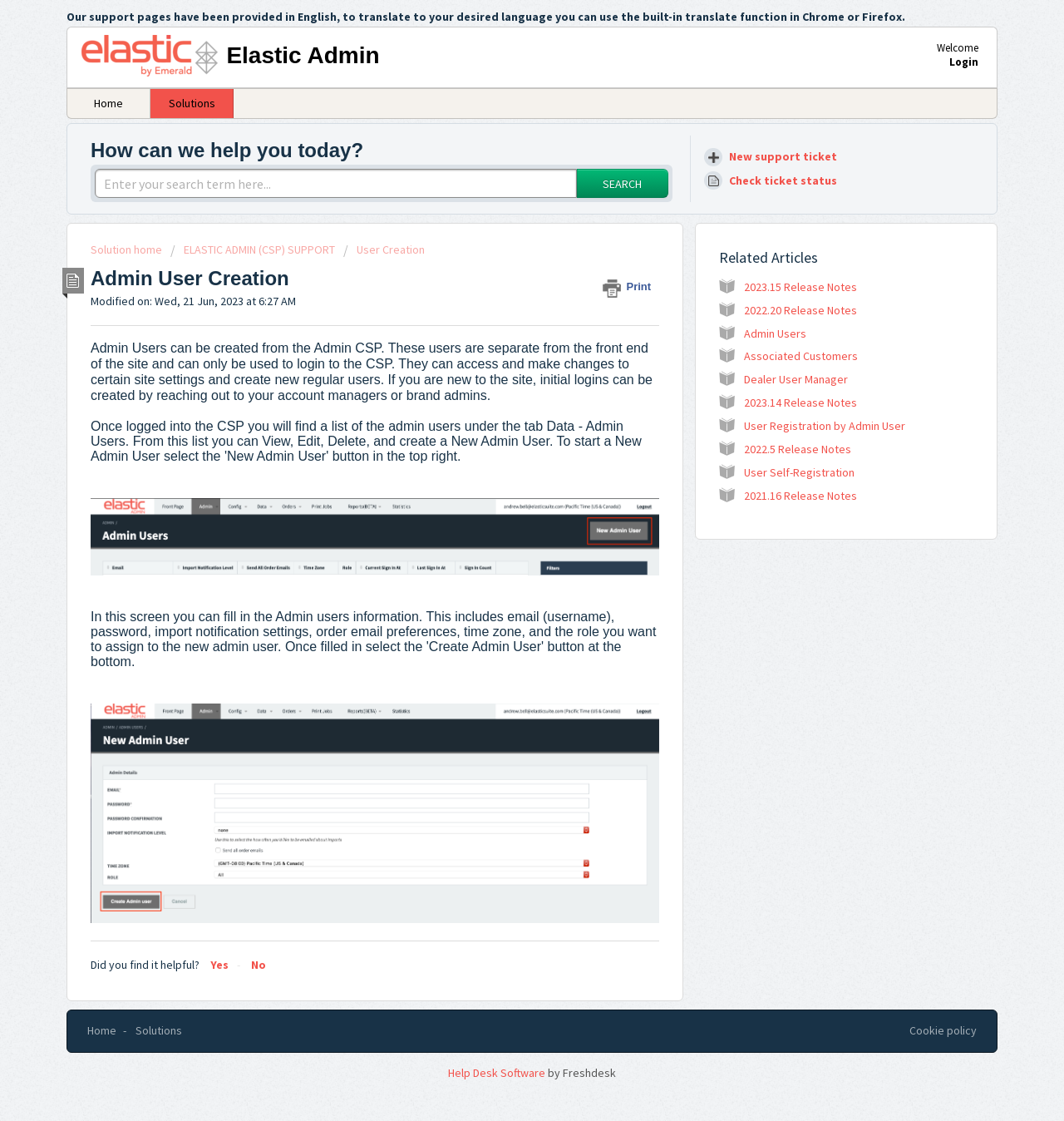What is the purpose of Admin Users?
Based on the image, answer the question with as much detail as possible.

According to the webpage, Admin Users can be created from the Admin CSP, and they are separate from the front end of the site. They can only be used to login to the CSP, and they have access to certain site settings and can create new regular users.